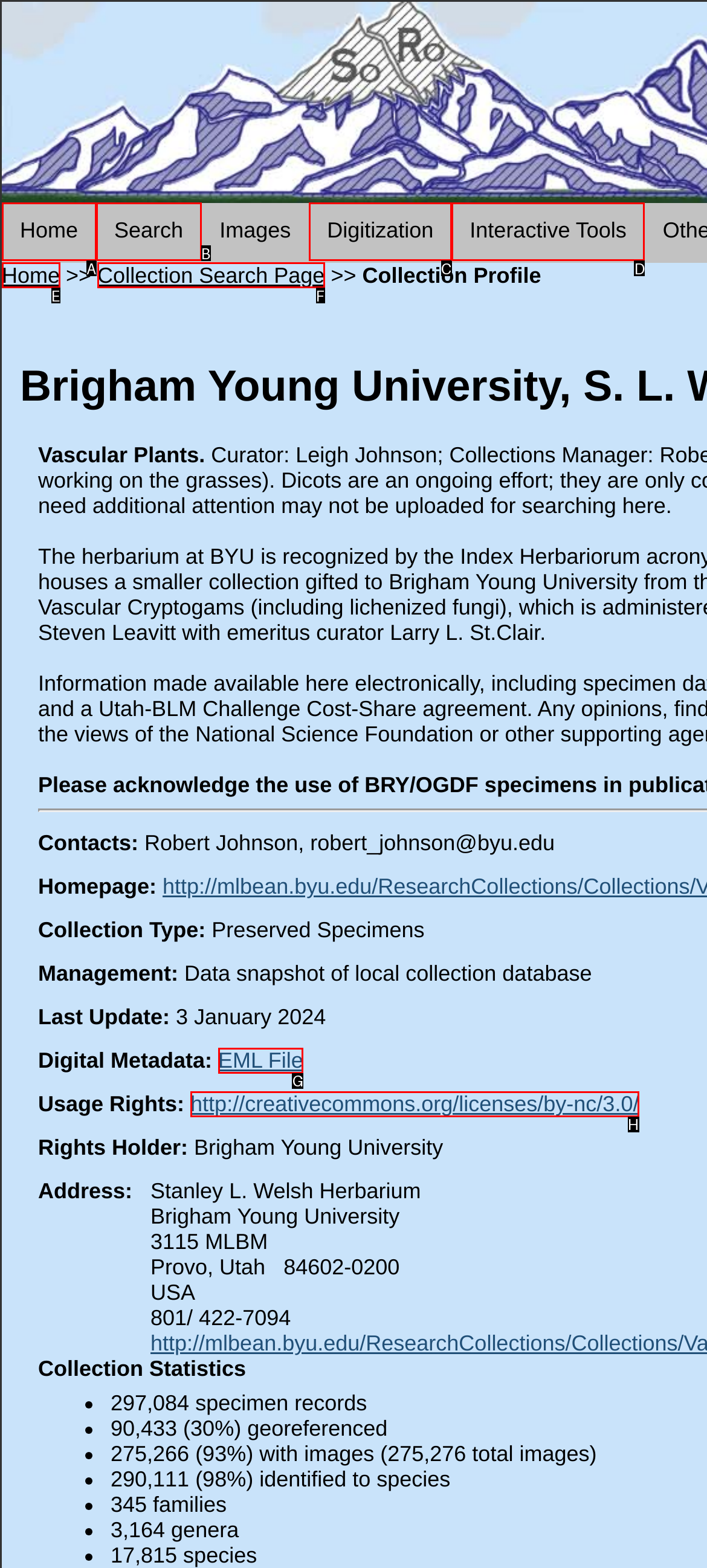Based on the description: EML File
Select the letter of the corresponding UI element from the choices provided.

G